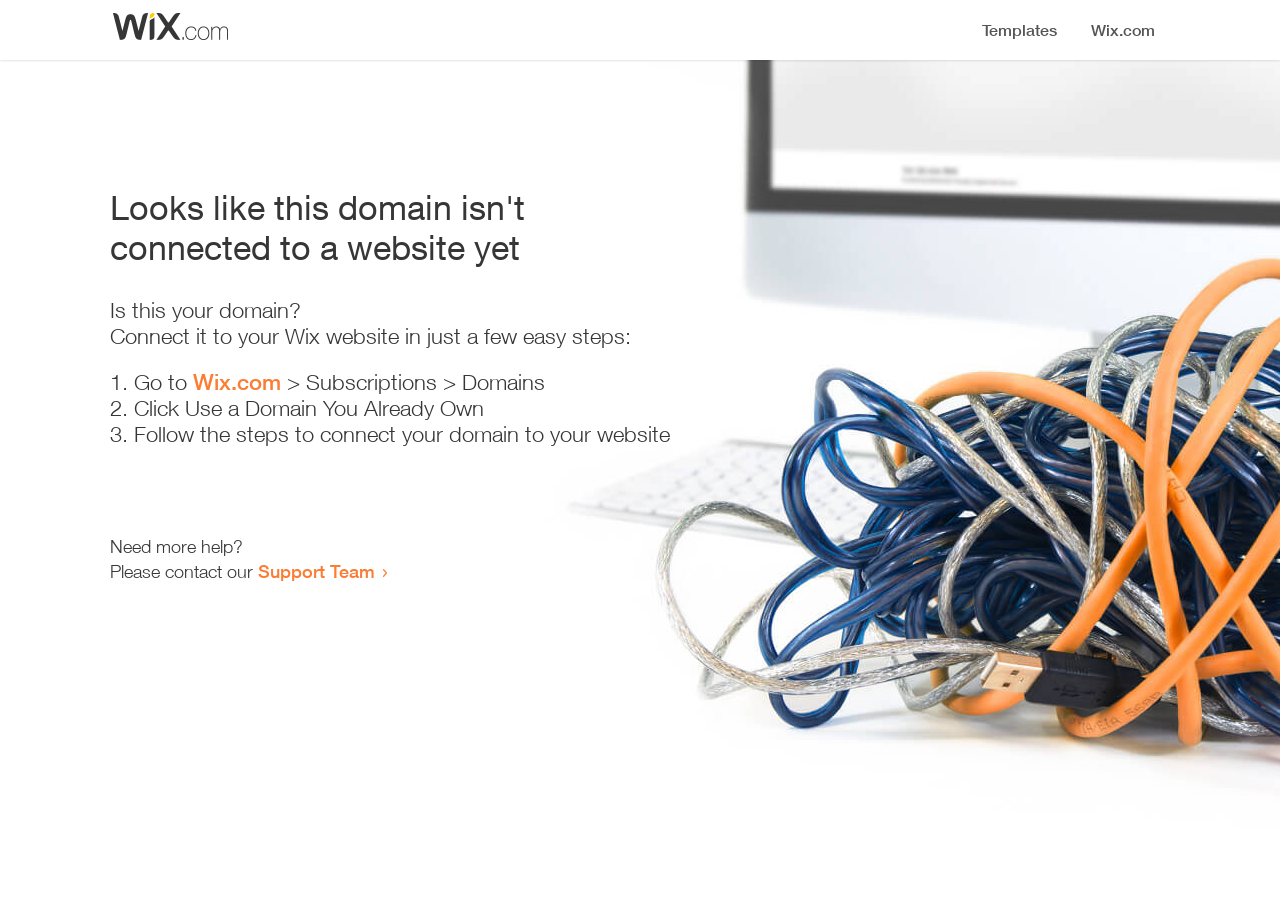Analyze the image and provide a detailed answer to the question: What is the status of the domain?

The webpage indicates that the domain is not connected to a website yet, as stated in the heading 'Looks like this domain isn't connected to a website yet'.